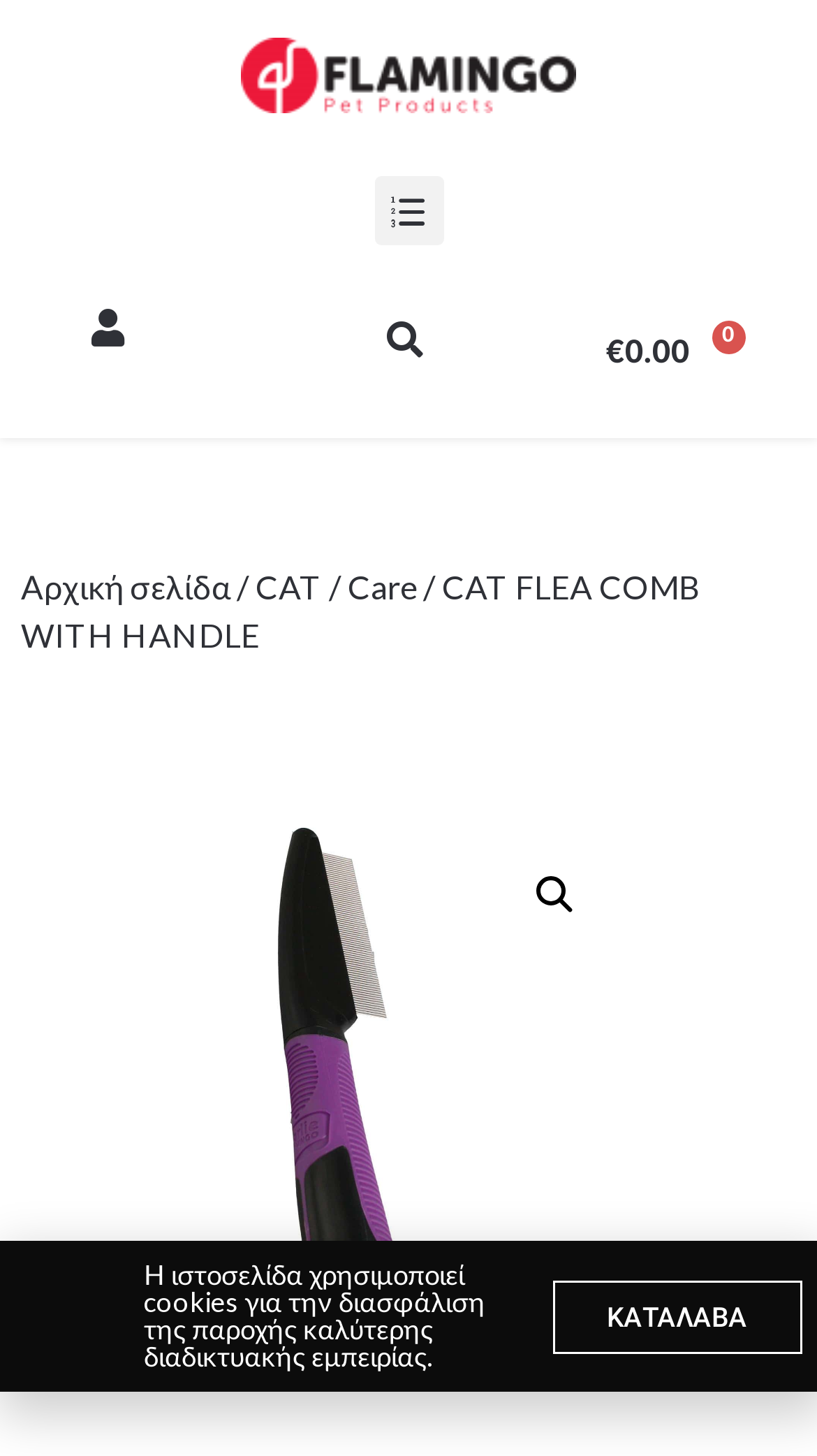Bounding box coordinates are specified in the format (top-left x, top-left y, bottom-right x, bottom-right y). All values are floating point numbers bounded between 0 and 1. Please provide the bounding box coordinate of the region this sentence describes: ΚΑΤΑΛΑΒΑ

[0.676, 0.879, 0.981, 0.929]